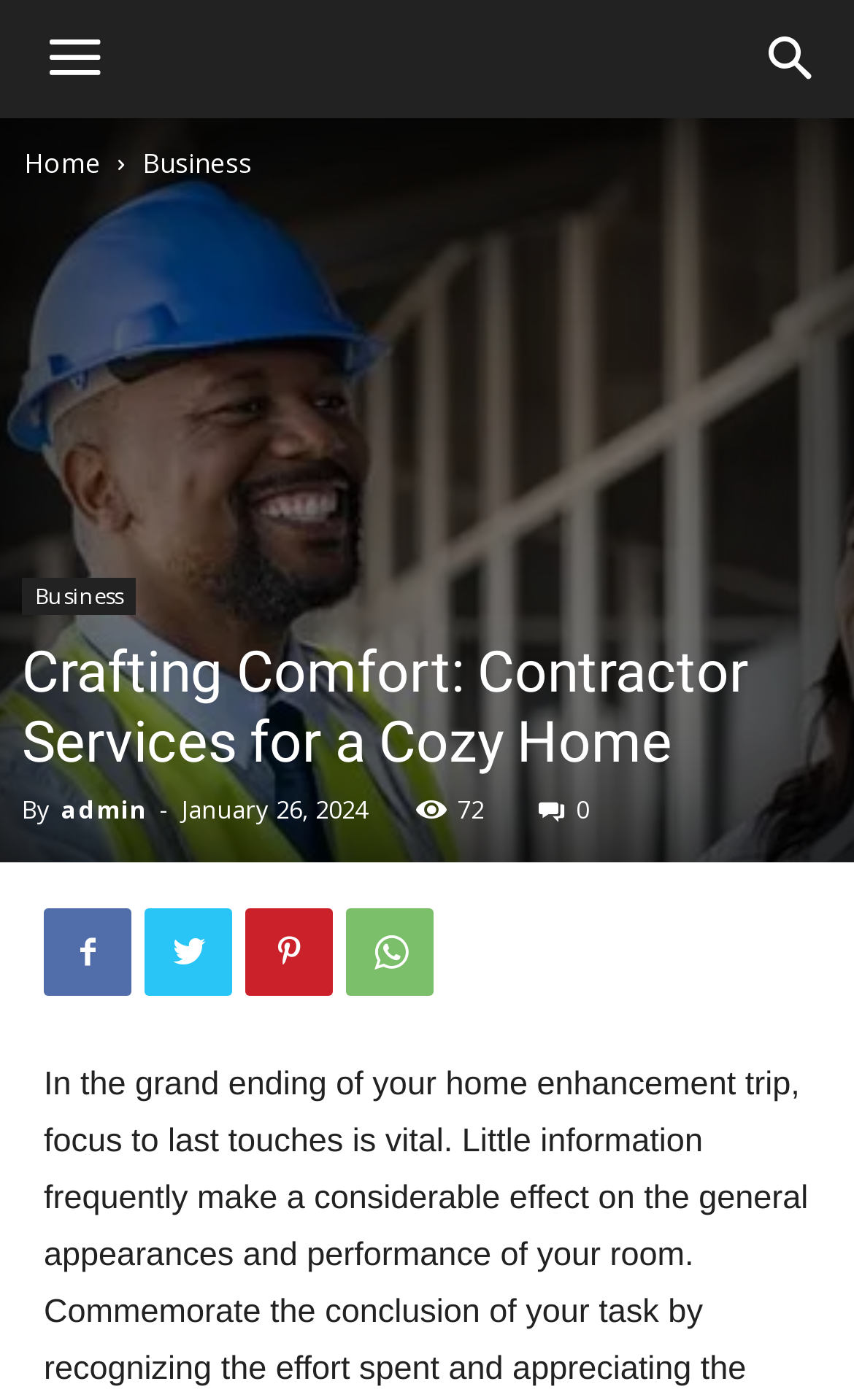Create an elaborate caption that covers all aspects of the webpage.

The webpage is about Bug Busters Miss Lou, a contractor service that focuses on creating a cozy home. At the top left corner, there is a small icon link with a Unicode character '\ue83e'. On the opposite side, at the top right corner, there is another icon link with a Unicode character '\ue80a'.

Below these icons, there is a layout table that spans the entire width of the page. Within this table, there are several links and elements arranged horizontally. On the left side, there are two links, "Home" and "Business", which are likely navigation links.

In the center of the page, there is a large header section that takes up most of the width. This section contains a link to "Business", a heading that reads "Crafting Comfort: Contractor Services for a Cozy Home", and some additional text that includes the author "admin", a date "January 26, 2024", and a number "72". There is also a small icon link with a Unicode character '\ue83b' and a number "0" next to it.

At the bottom of the page, there are four more icon links arranged horizontally, with Unicode characters '\ue818', '\ue831', '\ue825', and '\uf232' respectively. These icons are likely social media links or other external links.